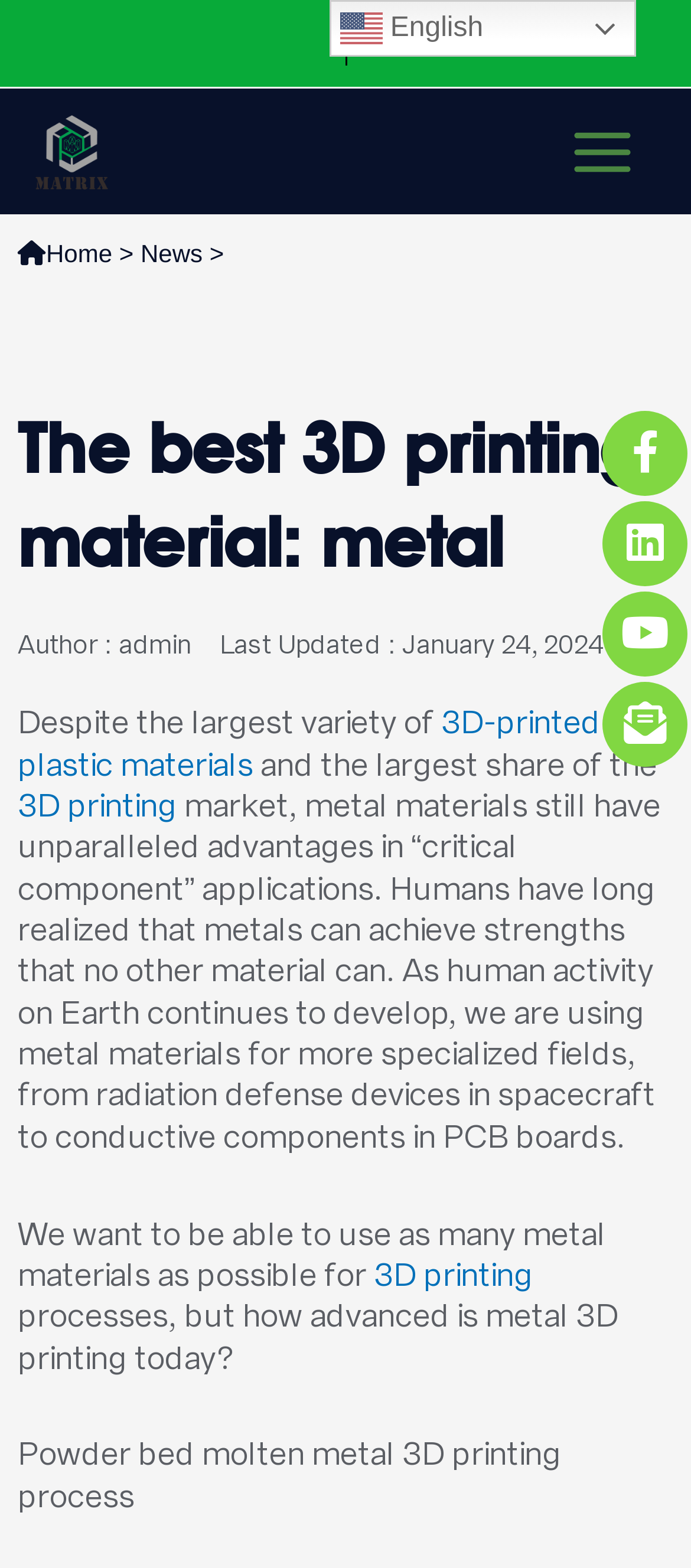Determine the bounding box coordinates of the clickable element to achieve the following action: 'Click the Matrix Laser link'. Provide the coordinates as four float values between 0 and 1, formatted as [left, top, right, bottom].

[0.051, 0.083, 0.156, 0.103]